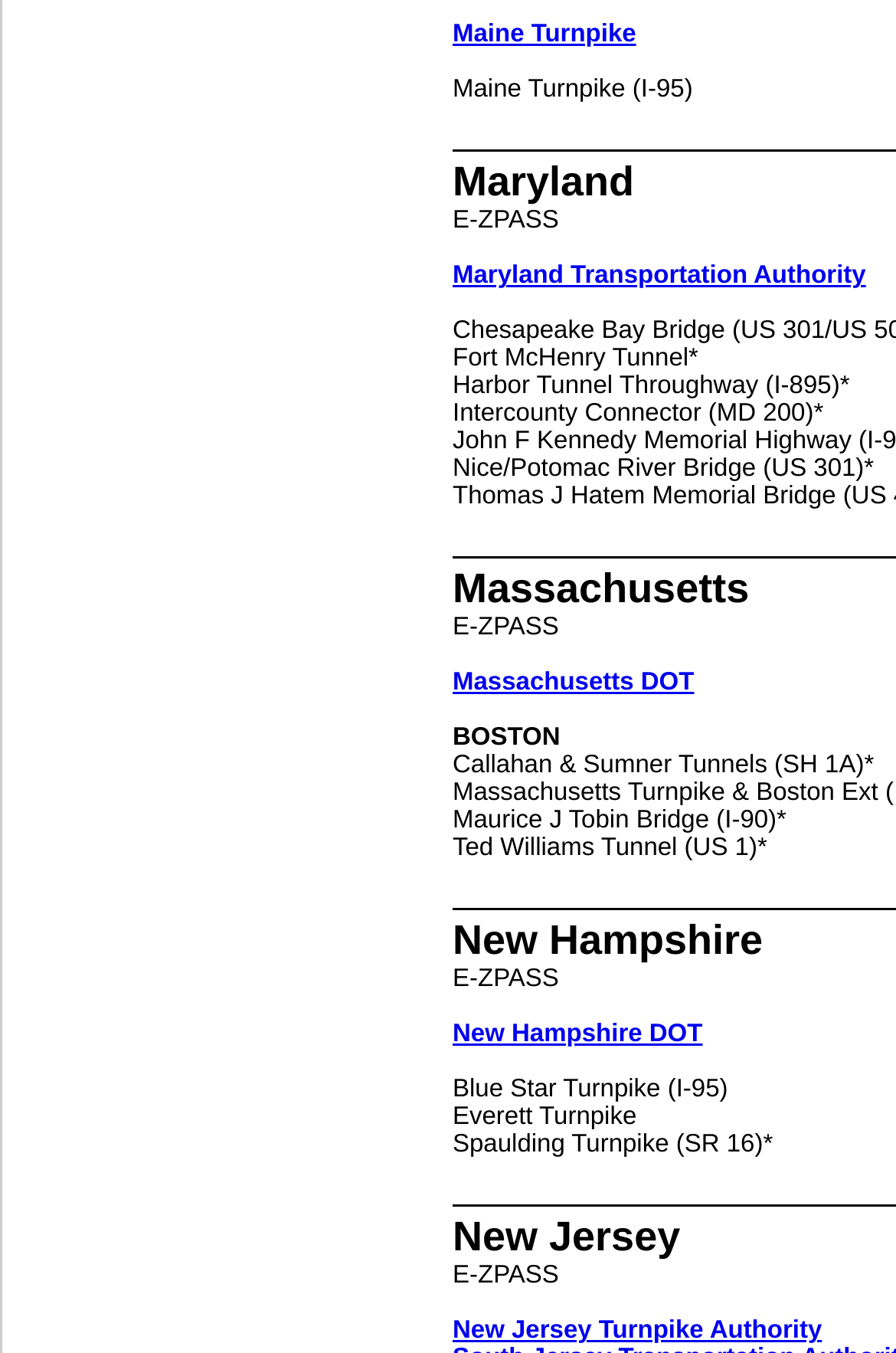Give a one-word or short-phrase answer to the following question: 
What is the last state listed?

New Jersey